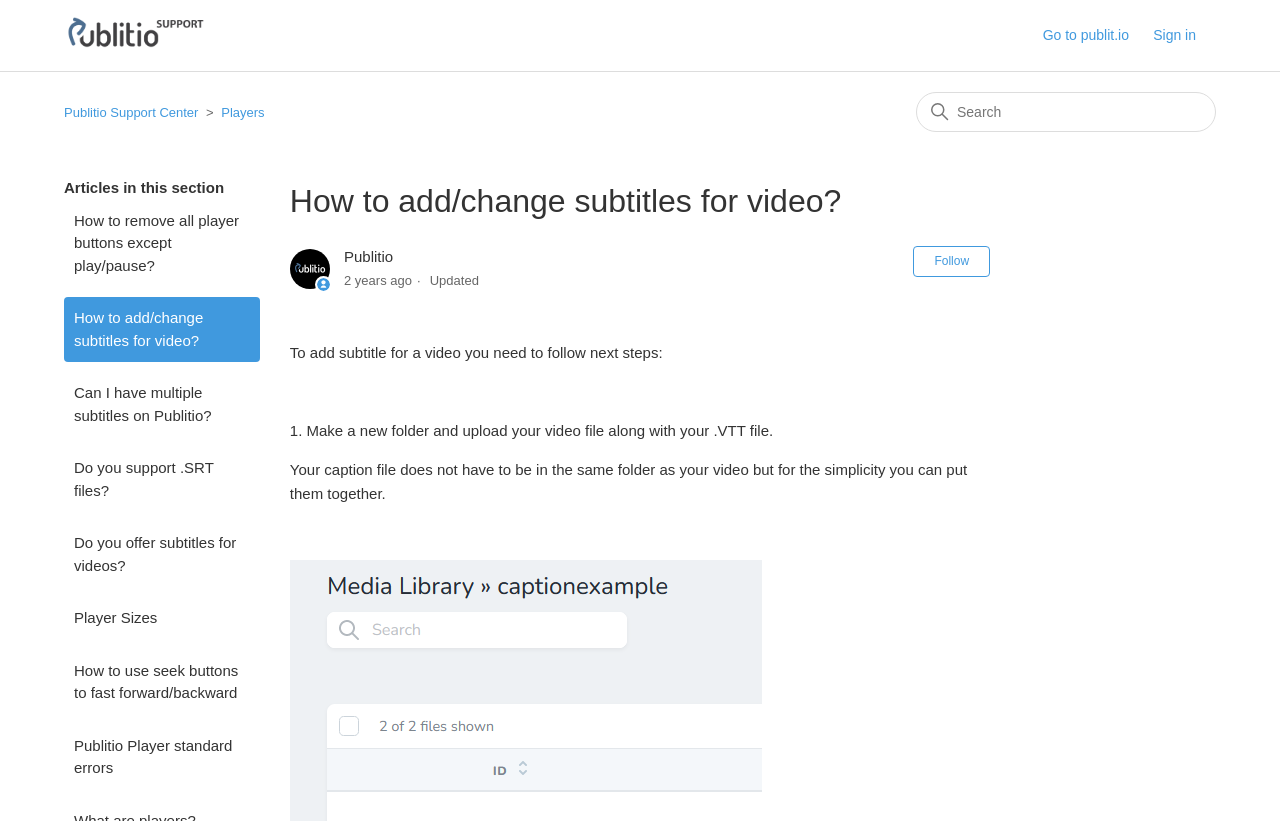Summarize the webpage in an elaborate manner.

The webpage is a support center page from Publitio, with a focus on providing instructions on how to add or change subtitles for videos. At the top left corner, there is a link to the Publitio Support Center home page, accompanied by a small image. On the top right corner, there is a link to go to publit.io and a sign-in button.

Below the top navigation bar, there is a list of menu items, including "Publitio Support Center", "Players", and a search bar. The search bar is located on the right side of the menu items.

The main content of the page is a list of links to various support articles, including the current article "How to add/change subtitles for video?". The article title is also displayed as a heading at the top of the main content area. Below the heading, there is a small image, followed by the text "Publitio" and the date "2022-01-25 17:24" with a description "2 years ago".

The main instructions of the article are presented in a step-by-step format, with each step described in a separate paragraph. The first step is to make a new folder and upload the video file along with the .VTT file. There is also a note explaining that the caption file does not have to be in the same folder as the video file.

On the right side of the main content area, there is a button to follow the article, with a description "Not yet followed by anyone".